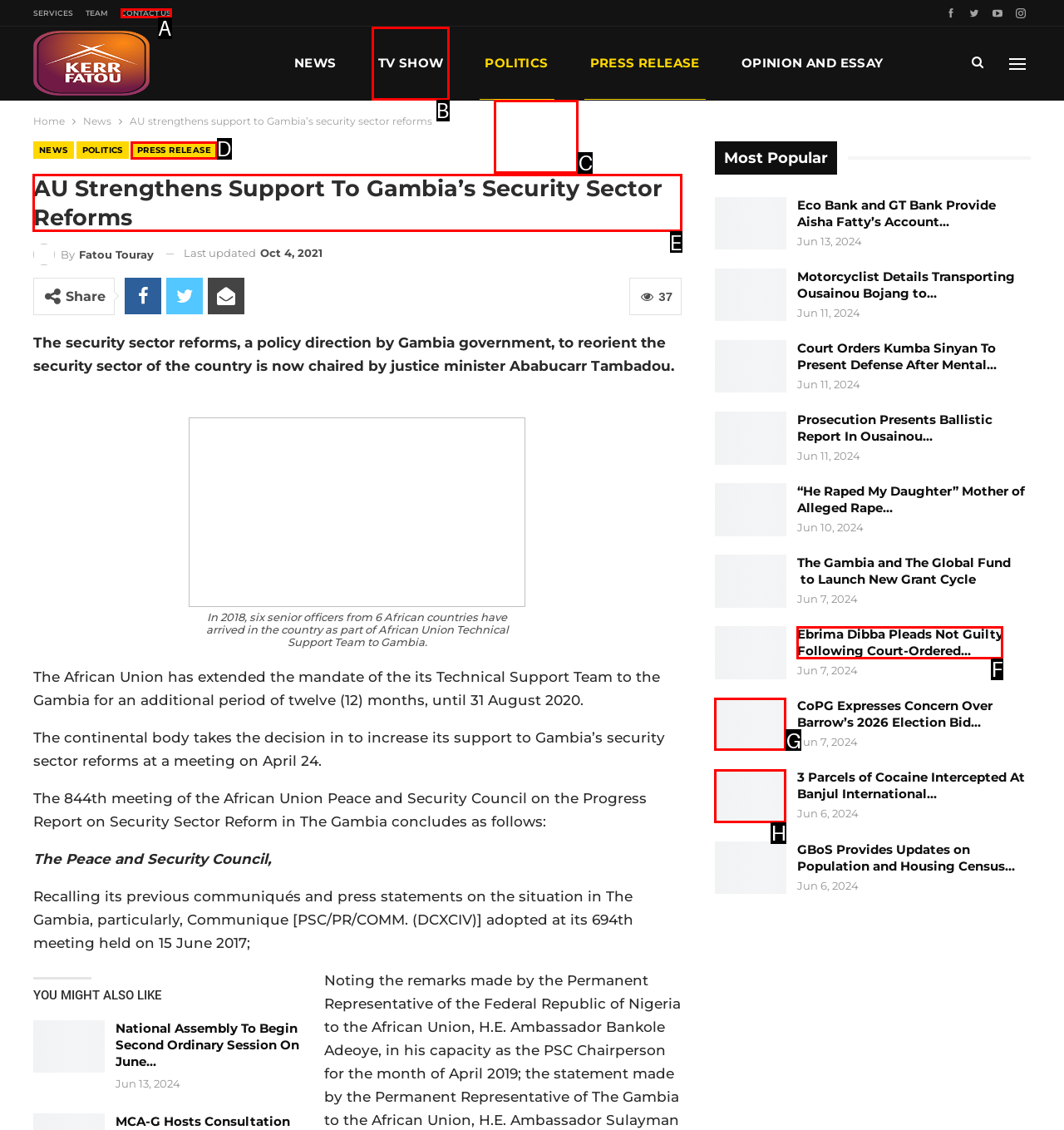Identify the HTML element you need to click to achieve the task: Read the article 'AU strengthens support to Gambia’s security sector reforms'. Respond with the corresponding letter of the option.

E